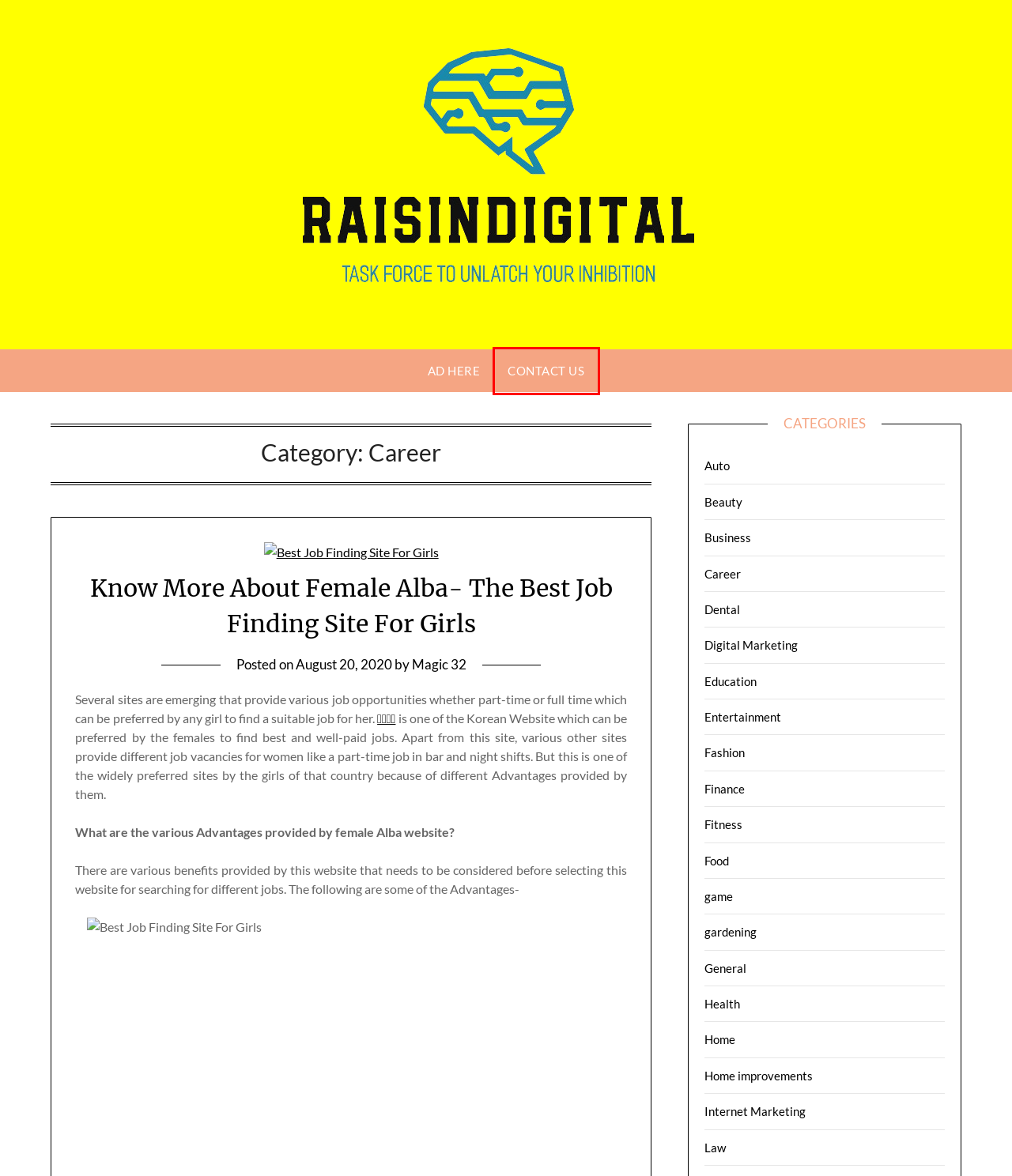Look at the screenshot of a webpage where a red bounding box surrounds a UI element. Your task is to select the best-matching webpage description for the new webpage after you click the element within the bounding box. The available options are:
A. Health Archives -
B. Ad Here -
C. game Archives -
D. Fitness Archives -
E. Home Archives -
F. Dental Archives -
G. Contact us -
H. Law Archives -

G